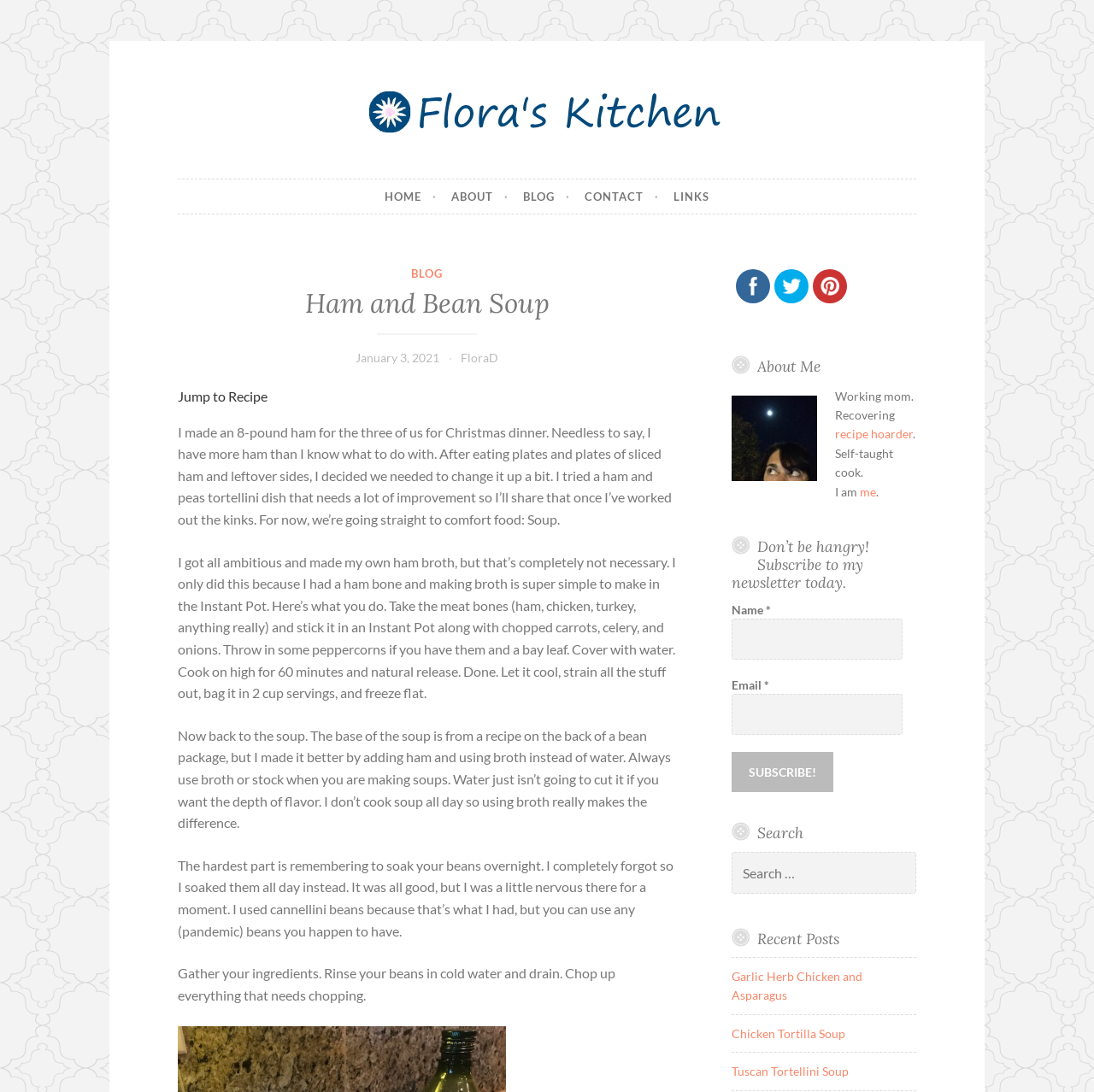Use a single word or phrase to respond to the question:
What social media platforms can you share the recipe on?

Facebook, Twitter, Pinterest